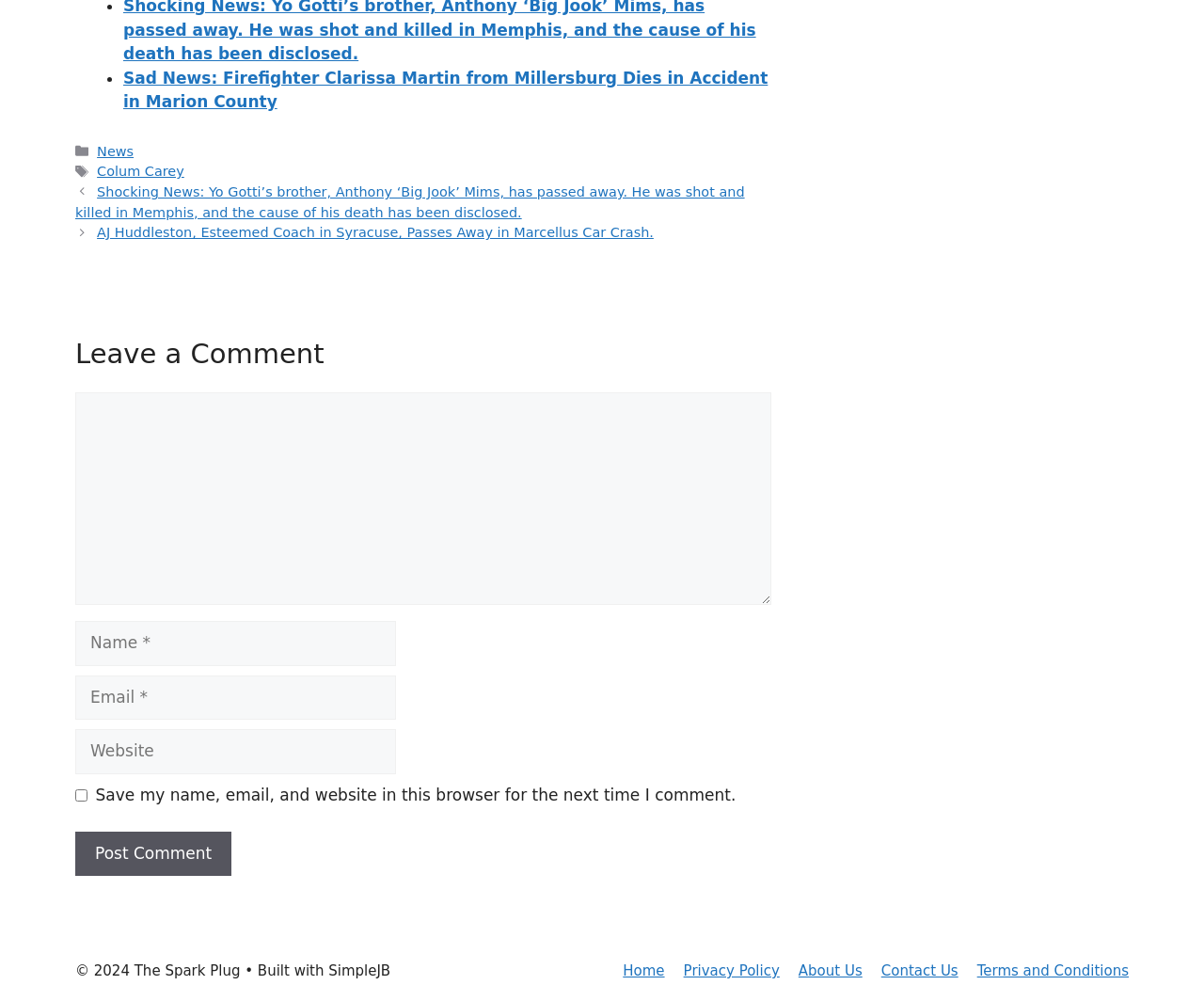Please locate the bounding box coordinates of the element that should be clicked to complete the given instruction: "Go to the 'Home' page".

[0.517, 0.962, 0.552, 0.979]